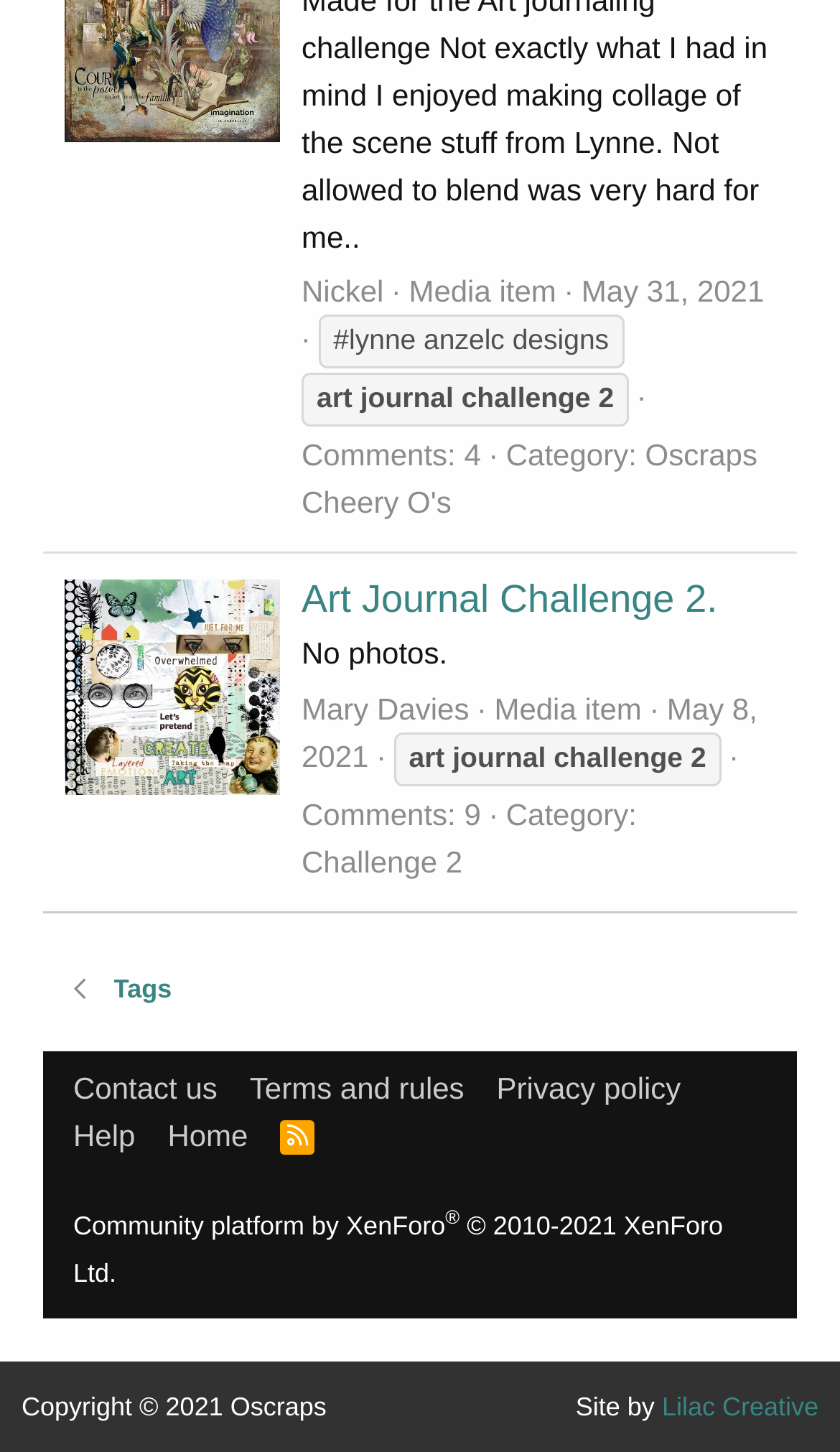Please identify the bounding box coordinates of the clickable area that will allow you to execute the instruction: "Visit 'Home' page".

[0.189, 0.766, 0.306, 0.796]